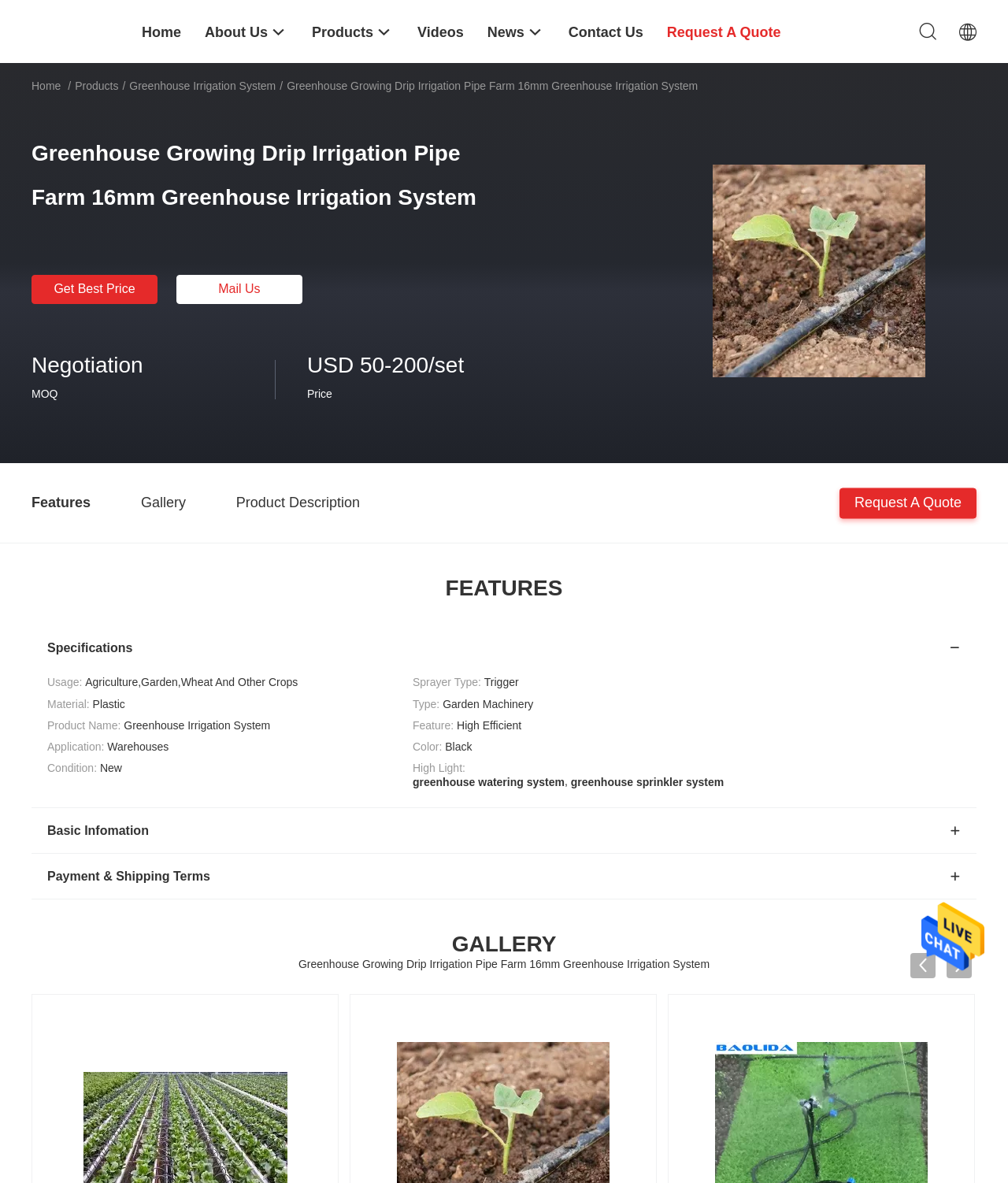What is the type of the product?
Based on the image, provide a one-word or brief-phrase response.

Garden Machinery